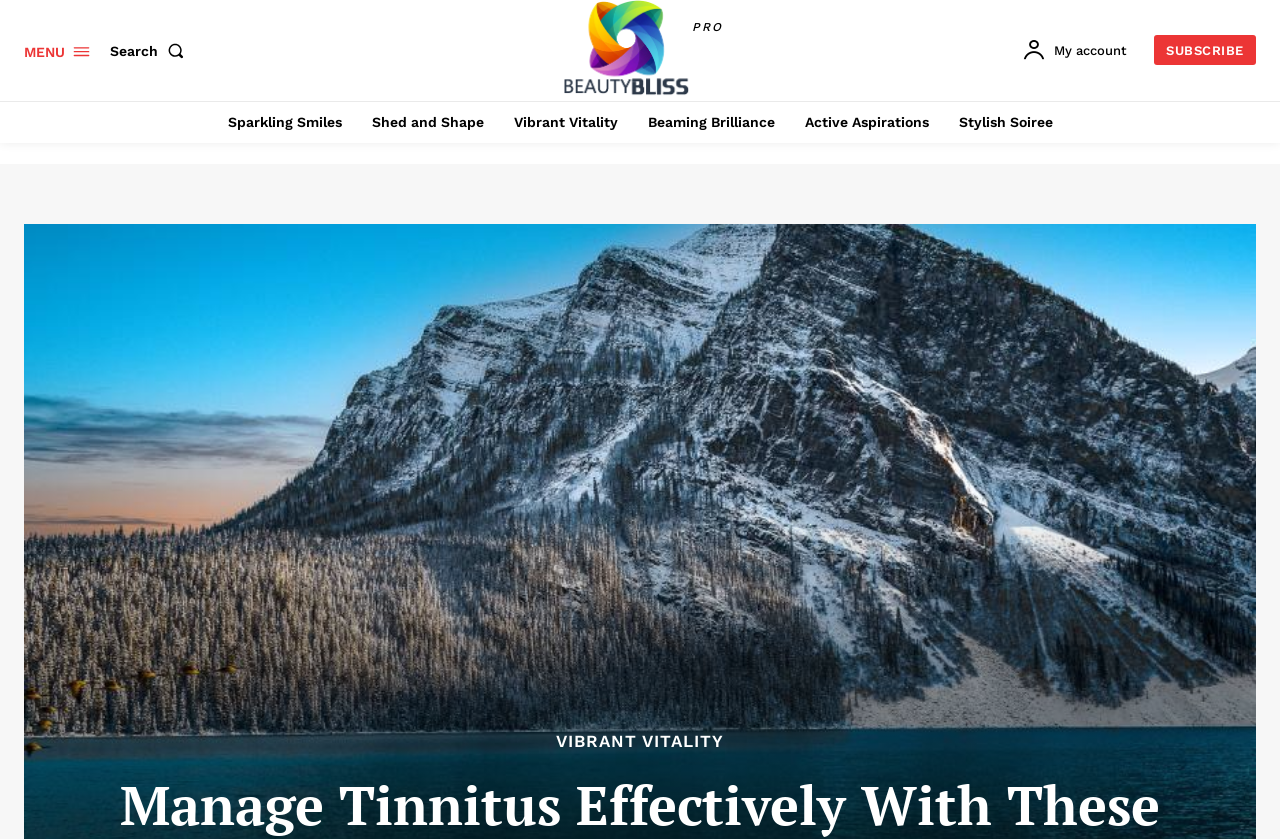Find the bounding box coordinates of the element you need to click on to perform this action: 'View the online appendix'. The coordinates should be represented by four float values between 0 and 1, in the format [left, top, right, bottom].

None